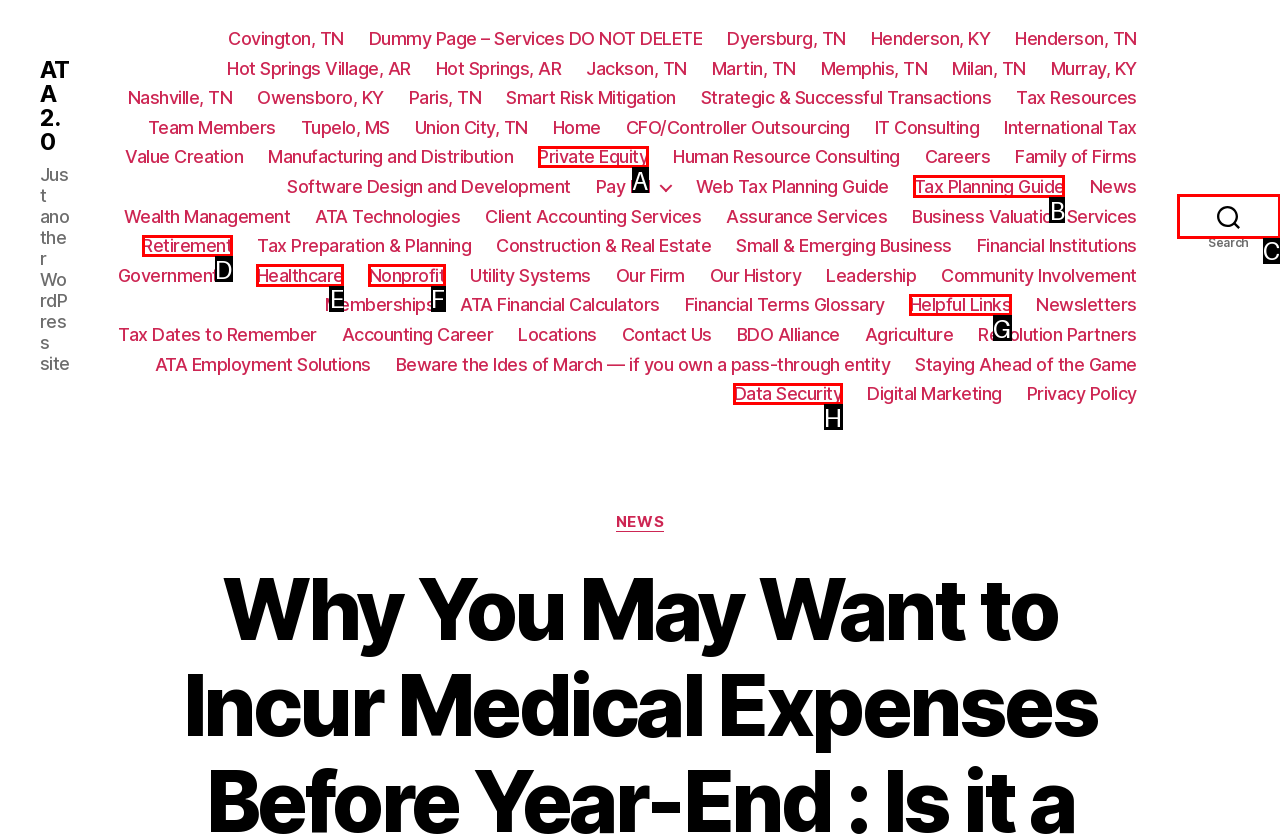Select the option that corresponds to the description: Healthcare
Respond with the letter of the matching choice from the options provided.

E